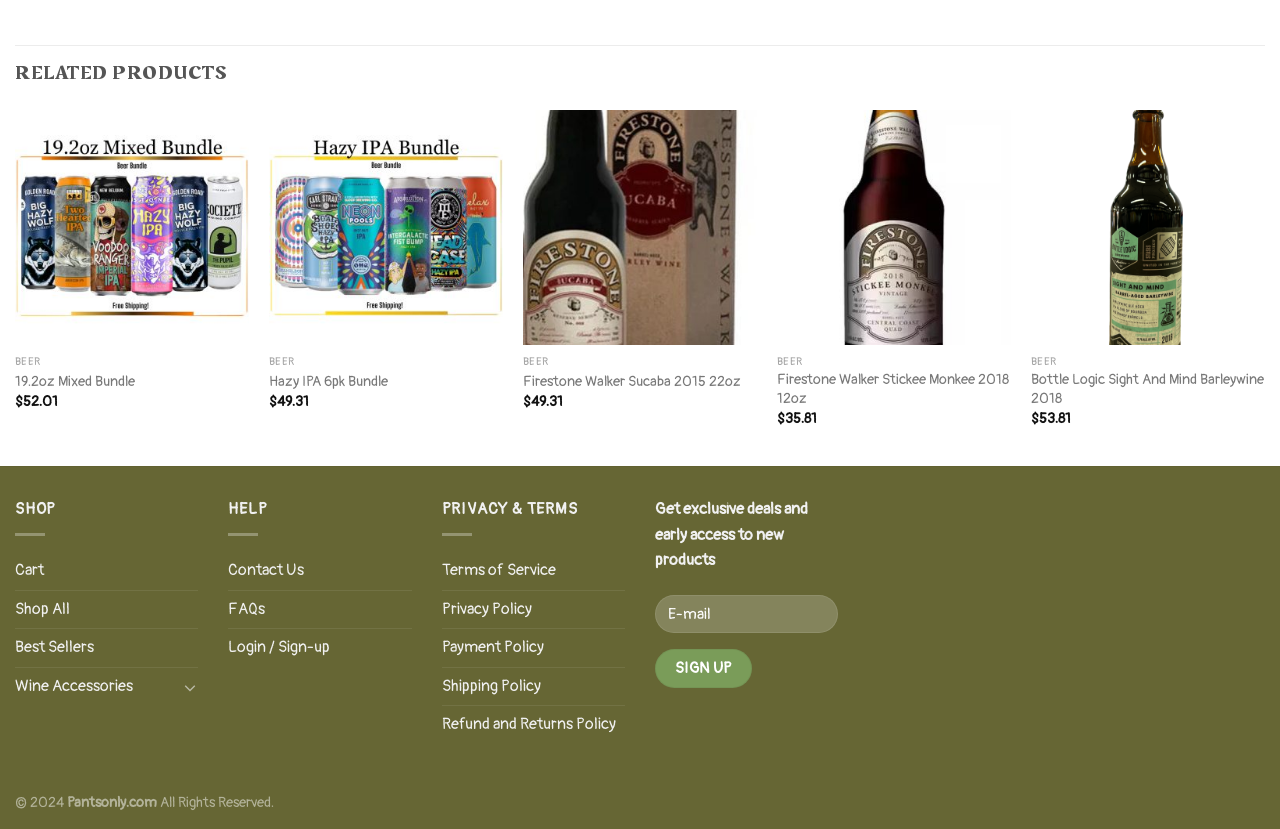Give a one-word or short phrase answer to the question: 
What is the category of the product '19.2oz Mixed Bundle'?

BEER